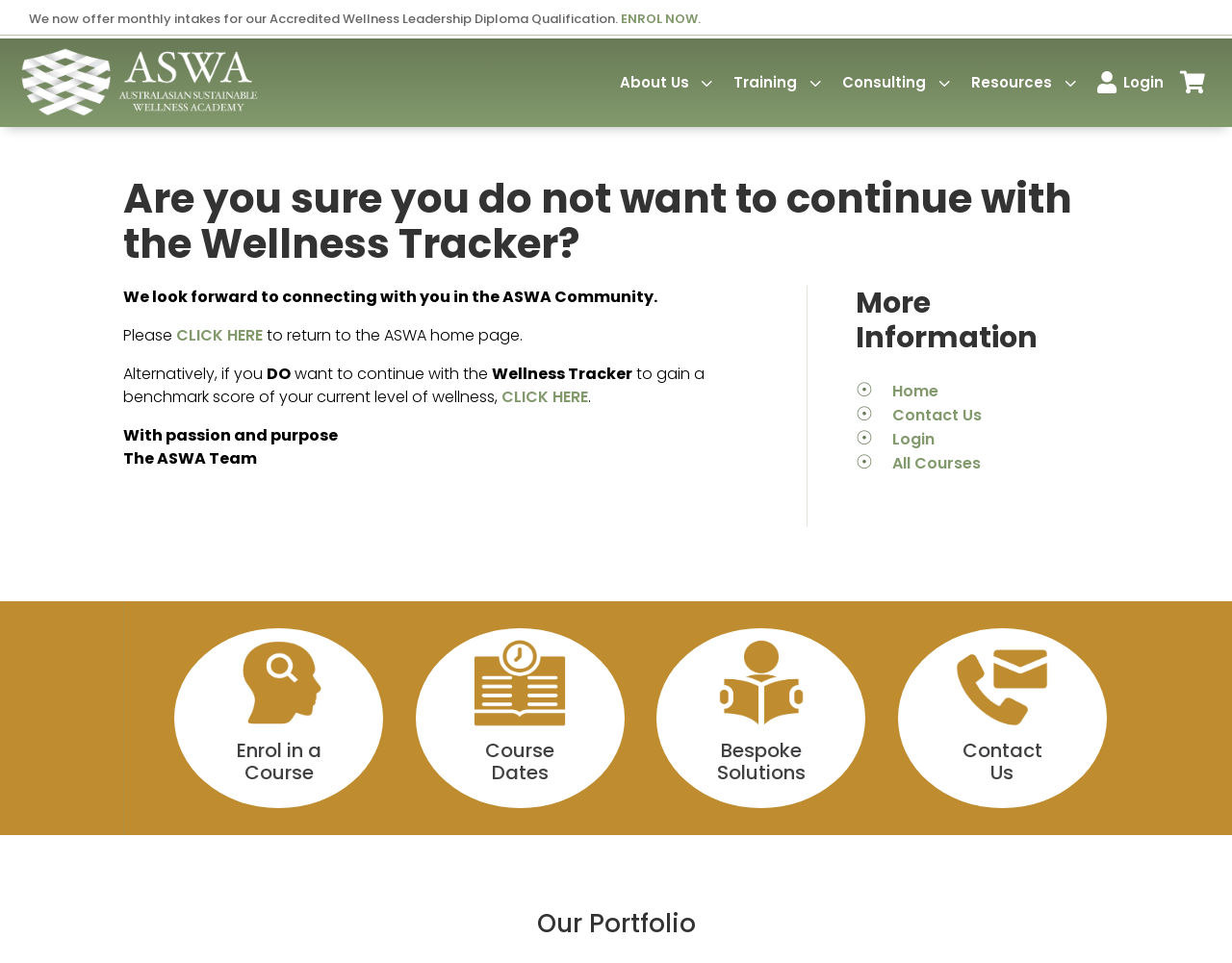Carefully examine the image and provide an in-depth answer to the question: What is the name of the diploma qualification offered?

The webpage mentions 'monthly intakes for our Accredited Wellness Leadership Diploma Qualification' in the first paragraph, indicating that this is the name of the diploma qualification offered.